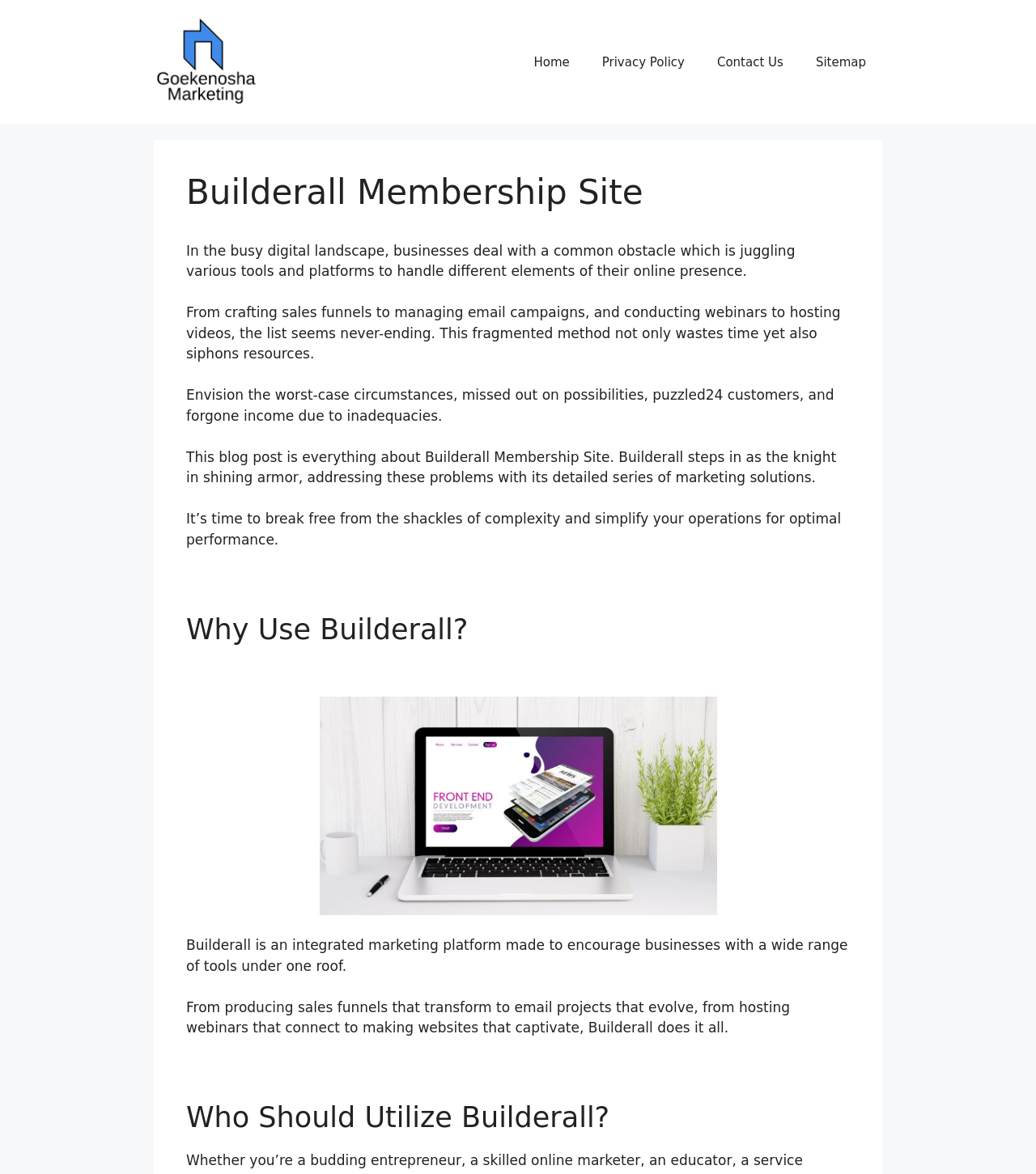Using the description "Sitemap", predict the bounding box of the relevant HTML element.

[0.772, 0.032, 0.852, 0.073]